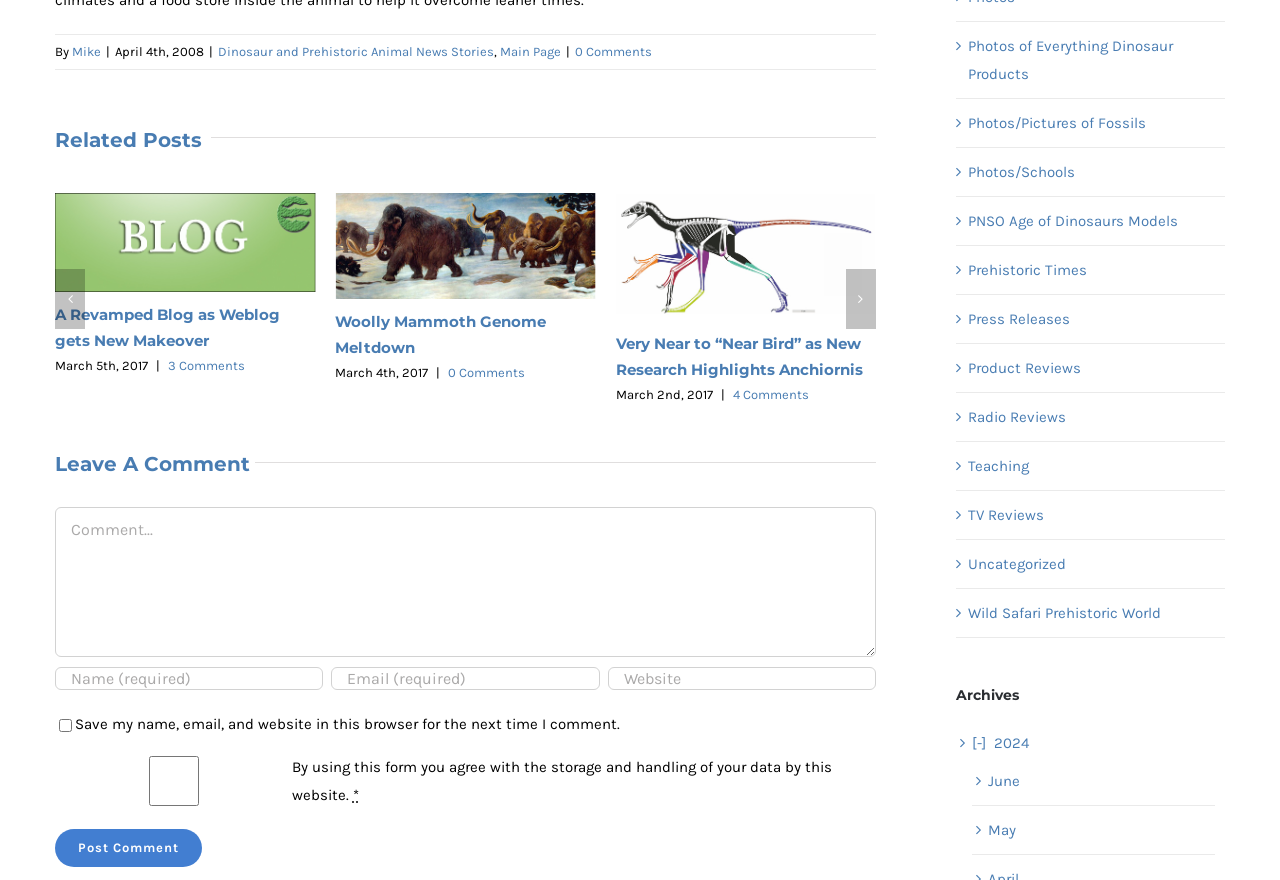What is the title of the first related post? Observe the screenshot and provide a one-word or short phrase answer.

Very Near to “Near Bird” as New Research Highlights Anchiornis